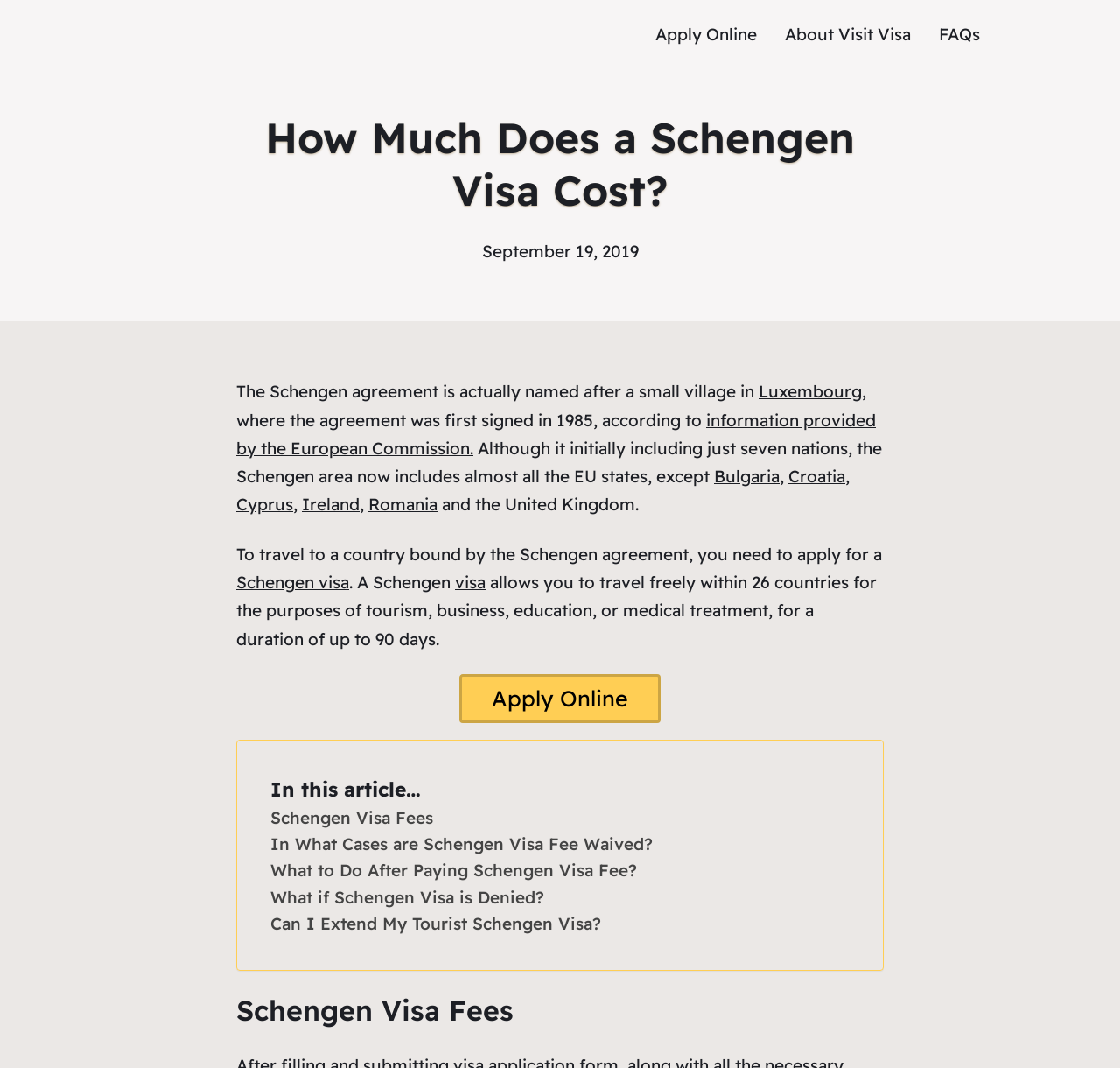Please answer the following query using a single word or phrase: 
What is the purpose of the 'Apply Online' link?

To apply for a Schengen visa